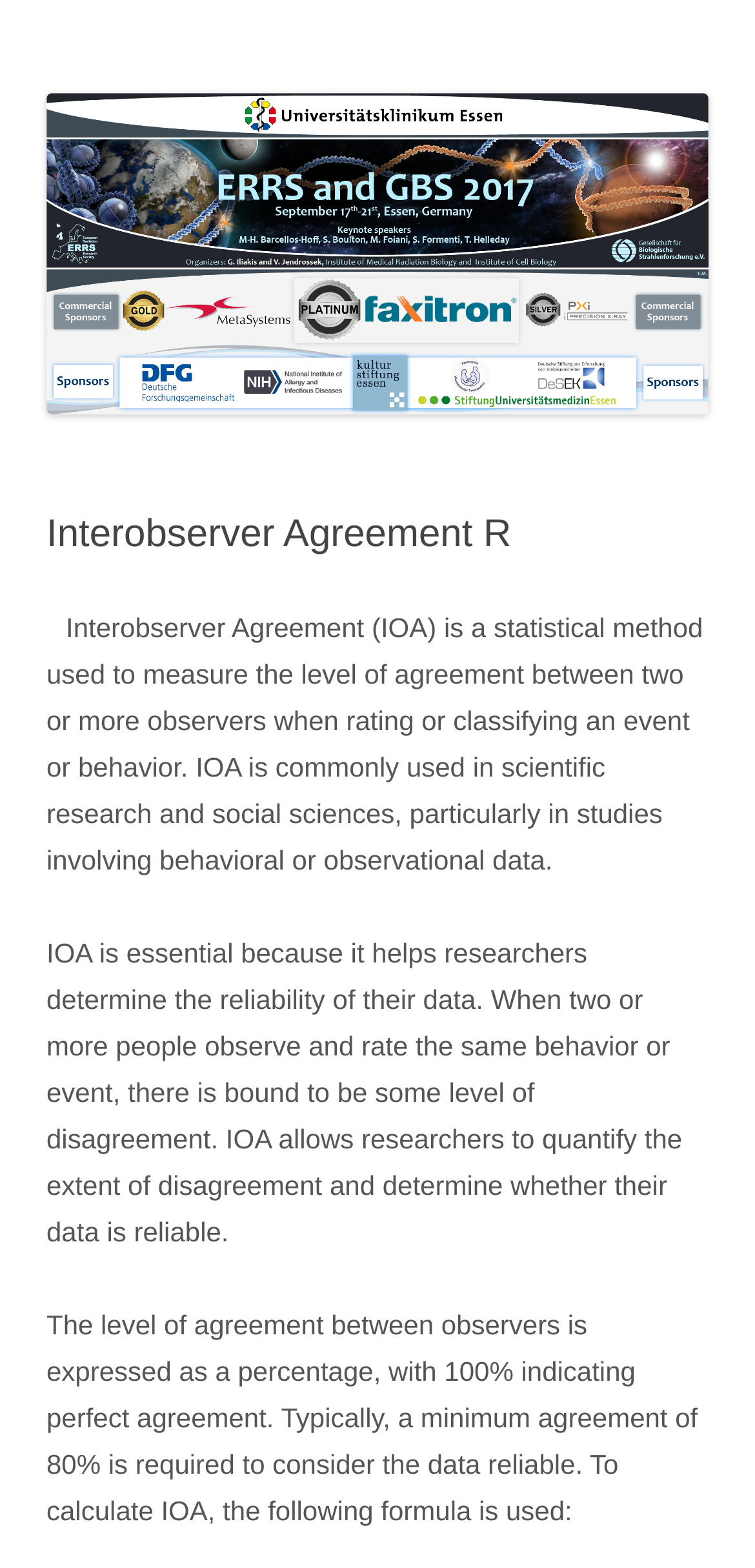Generate a thorough description of the webpage.

The webpage is about Interobserver Agreement R, specifically discussing its concept and importance in scientific research and social sciences. At the top, there is a heading "ERRS GBS 2017" which is also a link. Below it, there is a link with no text, followed by a "Skip to content" link.

The main content of the webpage is divided into three paragraphs. The first paragraph explains that Interobserver Agreement (IOA) is a statistical method used to measure the level of agreement between two or more observers when rating or classifying an event or behavior. It is commonly used in scientific research and social sciences, particularly in studies involving behavioral or observational data.

The second paragraph highlights the importance of IOA, stating that it helps researchers determine the reliability of their data. It explains that when two or more people observe and rate the same behavior or event, there is bound to be some level of disagreement, and IOA allows researchers to quantify the extent of disagreement and determine whether their data is reliable.

The third paragraph explains how the level of agreement between observers is expressed as a percentage, with 100% indicating perfect agreement. It mentions that a minimum agreement of 80% is typically required to consider the data reliable and provides a formula to calculate IOA.